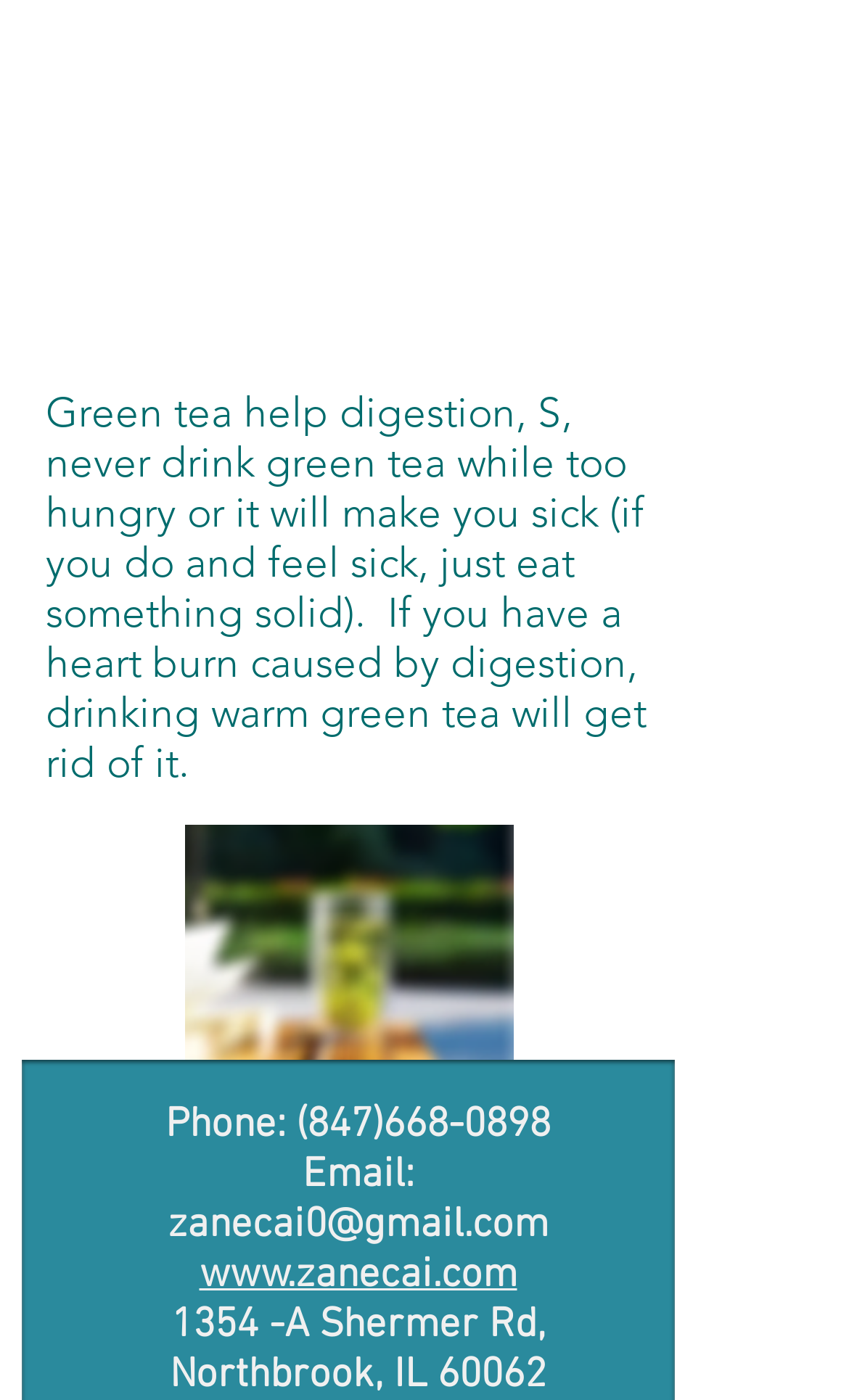Provide a single word or phrase answer to the question: 
What is the contact phone number?

(847)668-0898